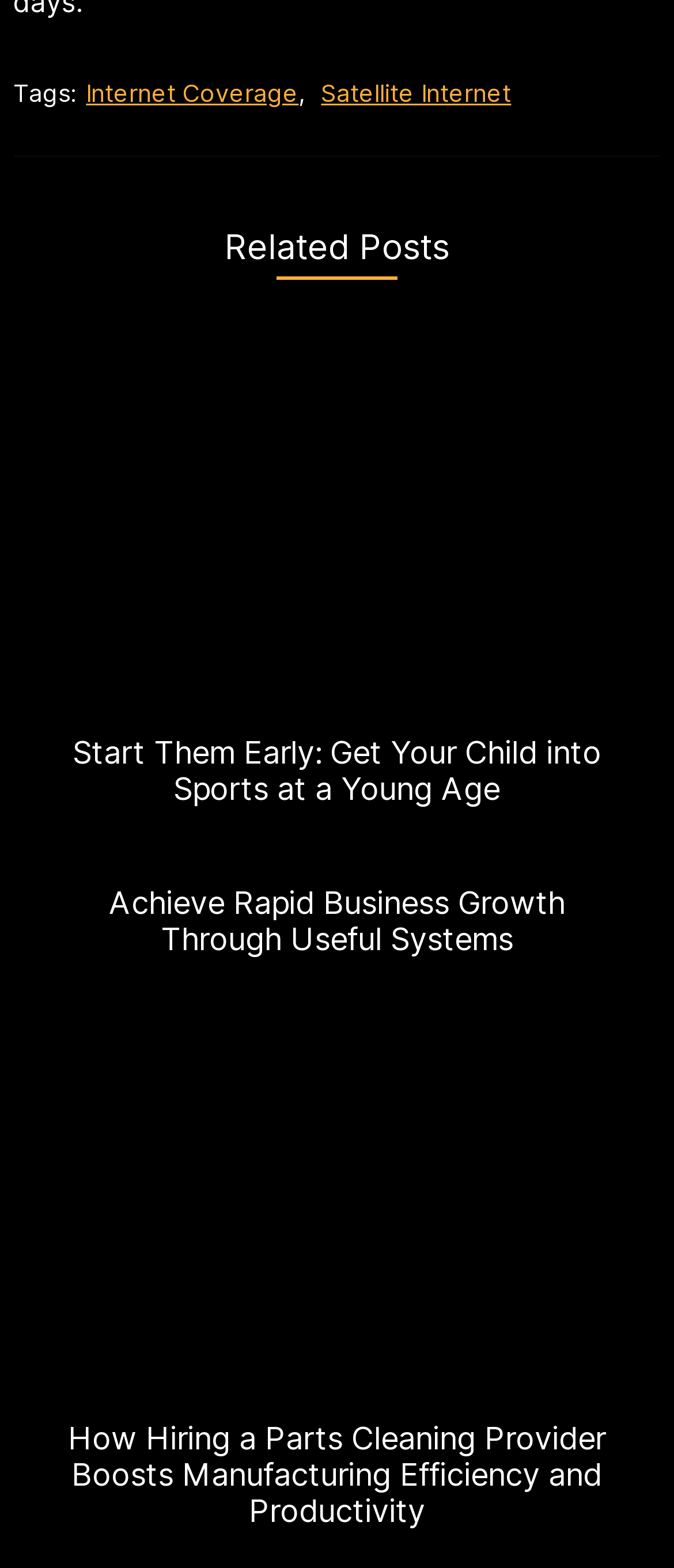How many related posts are there?
Deliver a detailed and extensive answer to the question.

I counted the number of article elements under the 'Related Posts' heading, which are 3.